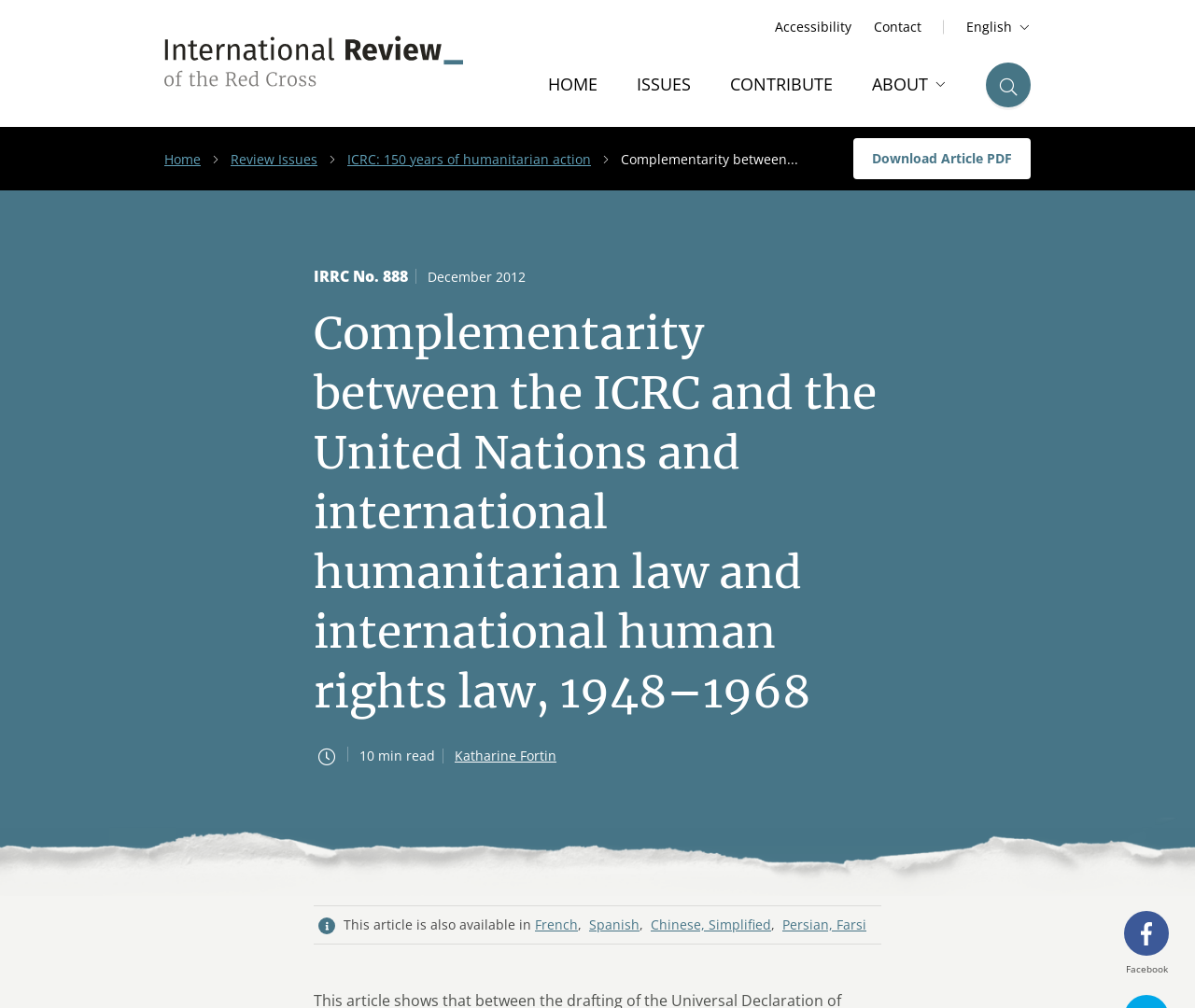Identify the bounding box coordinates for the UI element described as follows: "Spanish". Ensure the coordinates are four float numbers between 0 and 1, formatted as [left, top, right, bottom].

[0.493, 0.906, 0.535, 0.929]